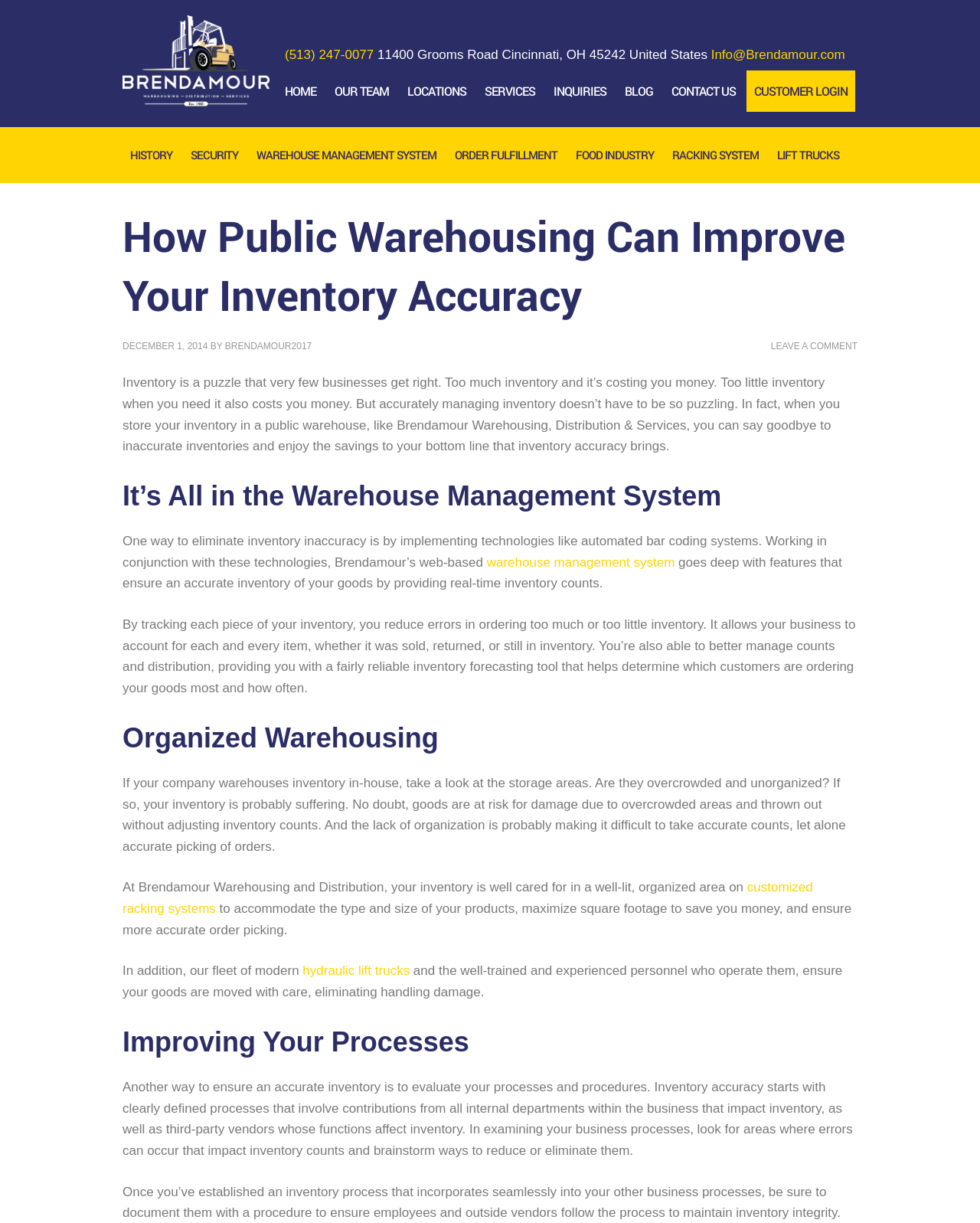What is the company name?
Based on the image, answer the question with as much detail as possible.

The company name can be found in the top-left corner of the webpage, where it says 'Brendamour Warehousing' with an image next to it.